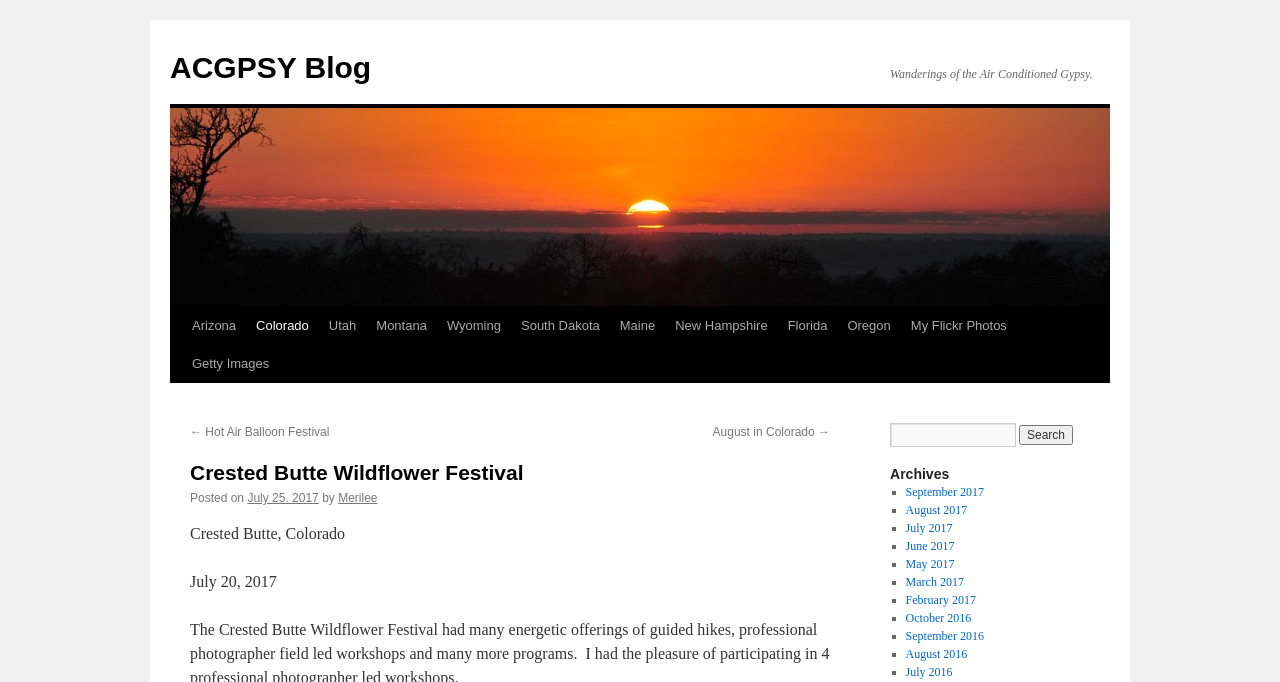Identify the bounding box coordinates for the element you need to click to achieve the following task: "Search for something". Provide the bounding box coordinates as four float numbers between 0 and 1, in the form [left, top, right, bottom].

[0.695, 0.62, 0.852, 0.655]